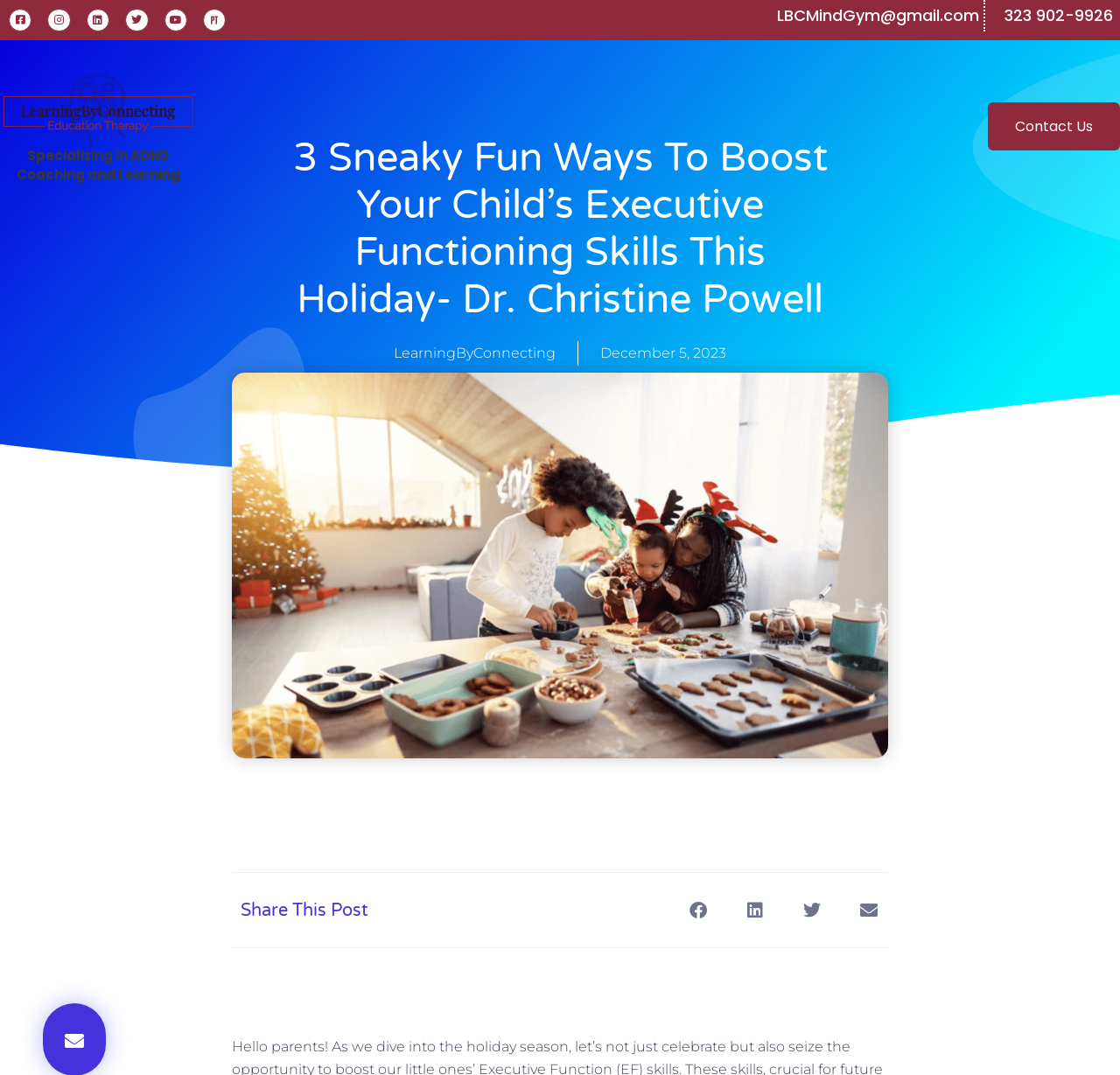Identify the bounding box coordinates for the element you need to click to achieve the following task: "search for products". Provide the bounding box coordinates as four float numbers between 0 and 1, in the form [left, top, right, bottom].

None